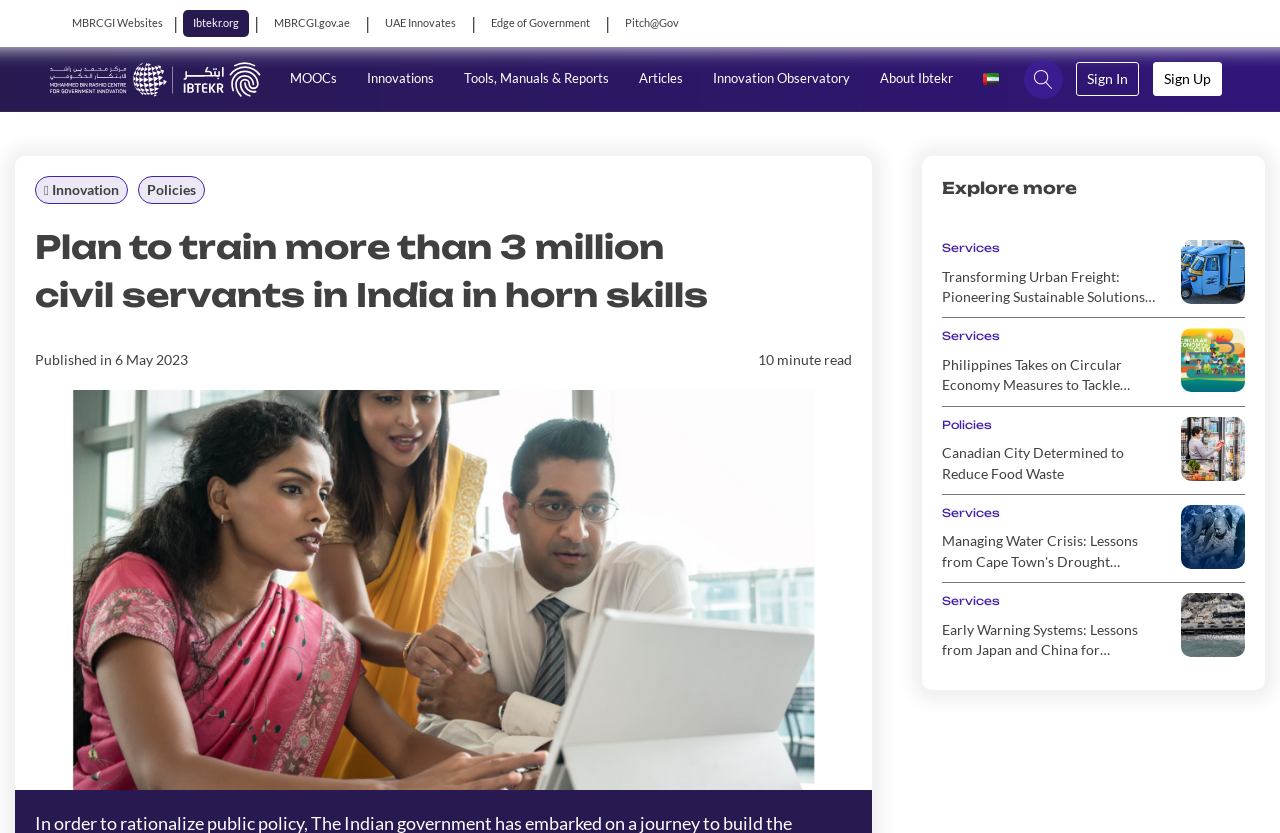Determine the bounding box coordinates of the region to click in order to accomplish the following instruction: "Click on Ibtekr.org link". Provide the coordinates as four float numbers between 0 and 1, specifically [left, top, right, bottom].

[0.143, 0.012, 0.195, 0.044]